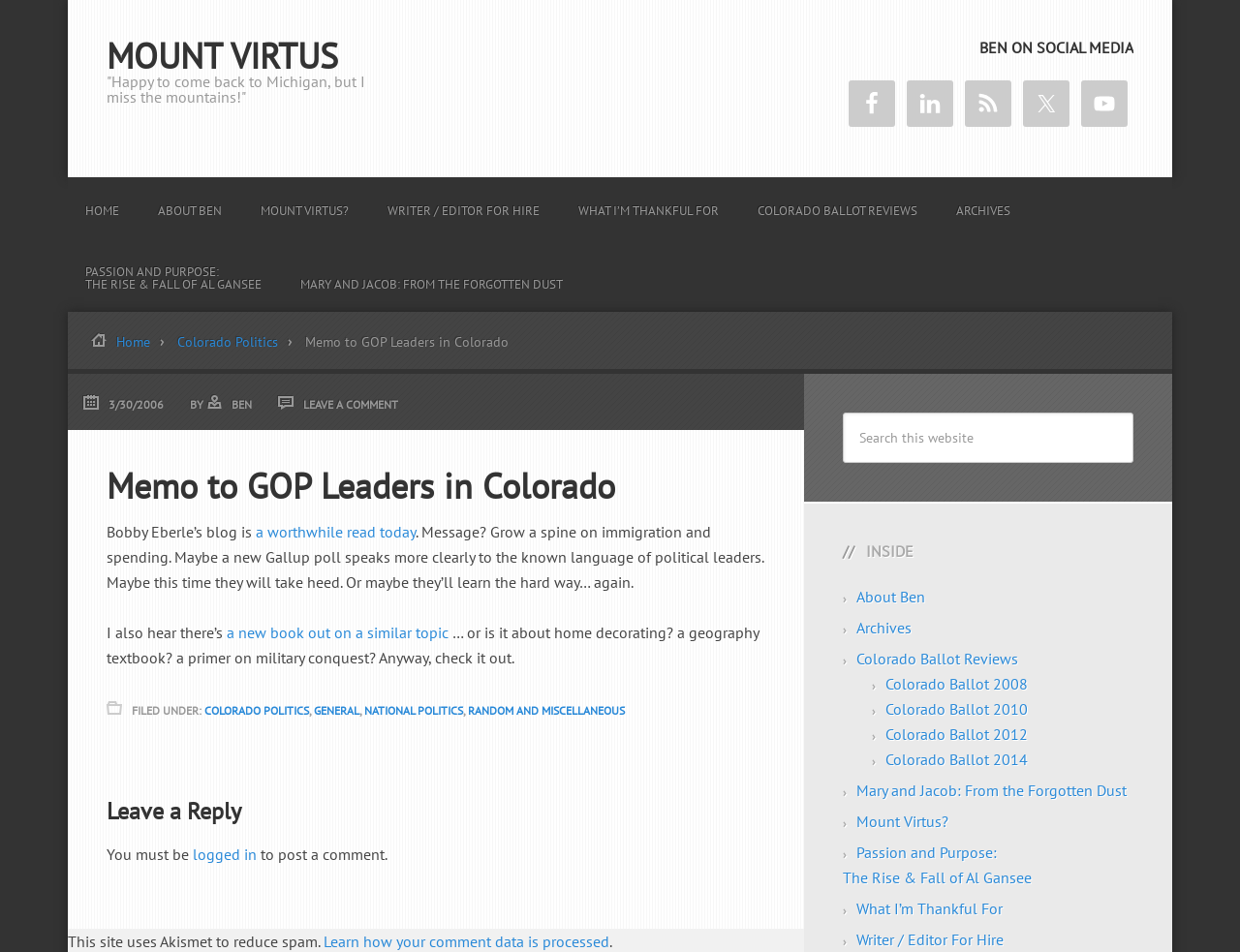Please provide a detailed answer to the question below based on the screenshot: 
What is the purpose of the search box?

The search box is located at the top right of the webpage. Its purpose is to search this website, as indicated by the placeholder text 'Search this website'.